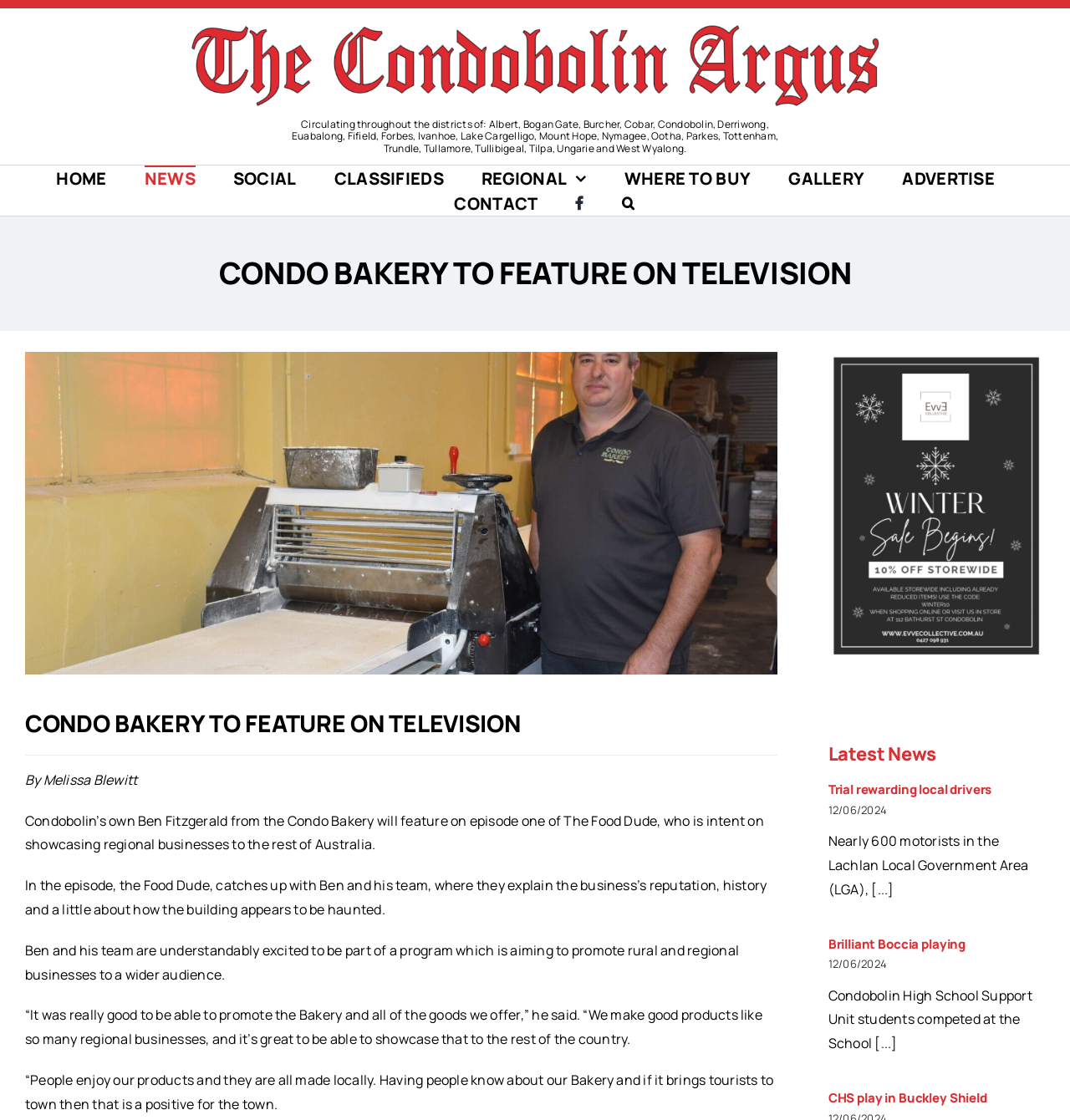Find the bounding box coordinates of the element you need to click on to perform this action: 'Read the latest news'. The coordinates should be represented by four float values between 0 and 1, in the format [left, top, right, bottom].

[0.774, 0.661, 0.977, 0.686]